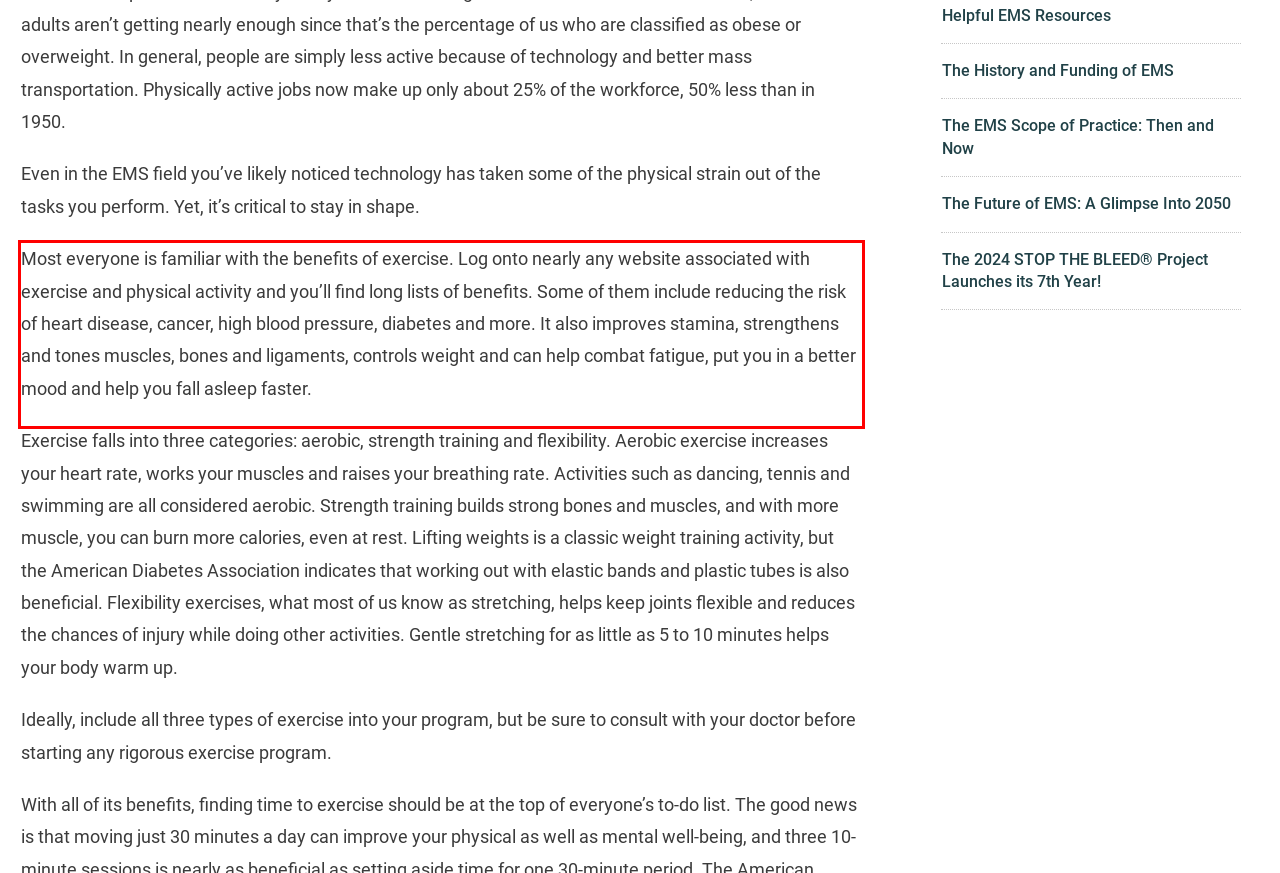Please analyze the provided webpage screenshot and perform OCR to extract the text content from the red rectangle bounding box.

Most everyone is familiar with the benefits of exercise. Log onto nearly any website associated with exercise and physical activity and you’ll find long lists of benefits. Some of them include reducing the risk of heart disease, cancer, high blood pressure, diabetes and more. It also improves stamina, strengthens and tones muscles, bones and ligaments, controls weight and can help combat fatigue, put you in a better mood and help you fall asleep faster.